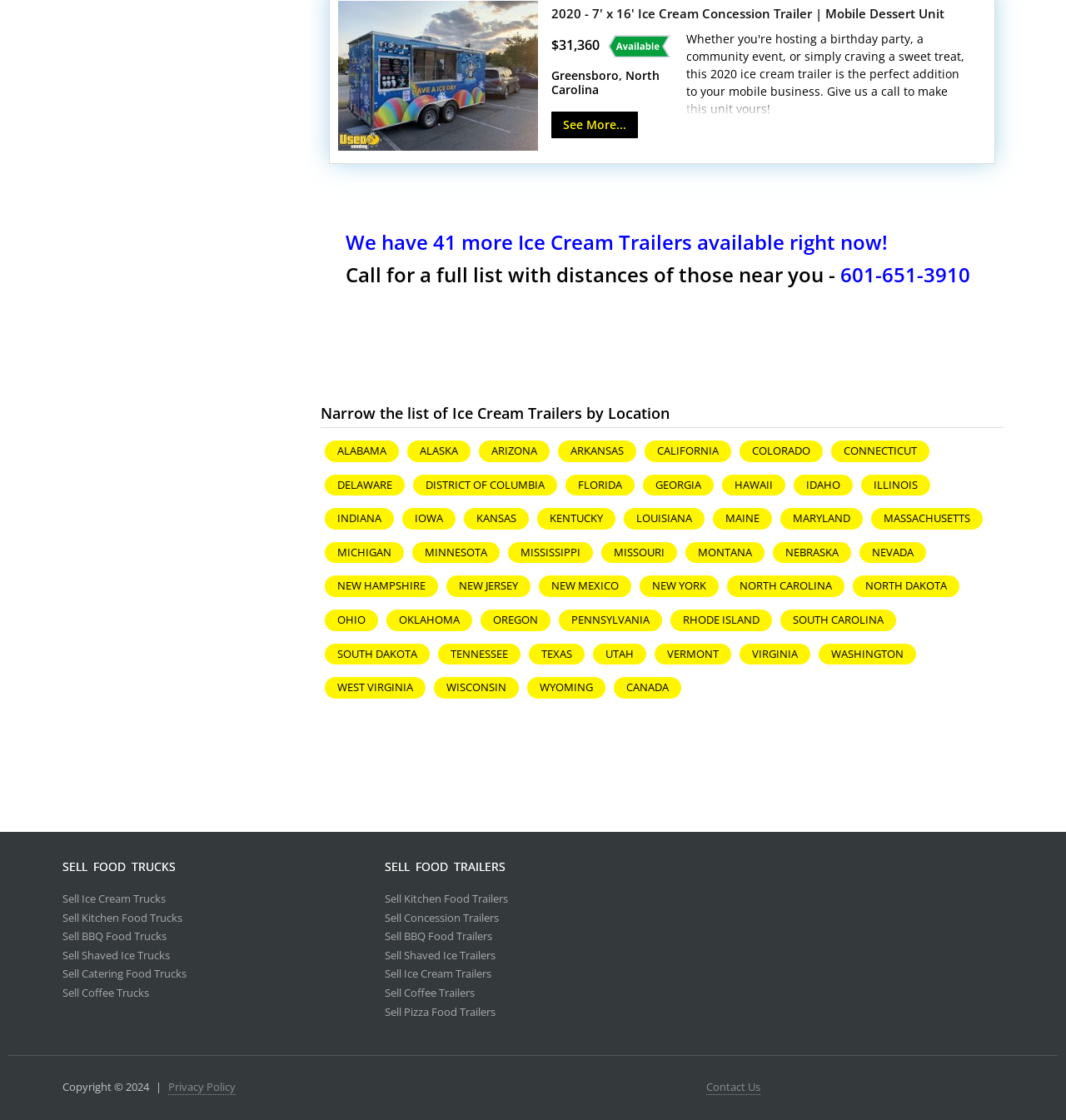Find the bounding box coordinates of the clickable element required to execute the following instruction: "Call the phone number". Provide the coordinates as four float numbers between 0 and 1, i.e., [left, top, right, bottom].

[0.788, 0.233, 0.91, 0.257]